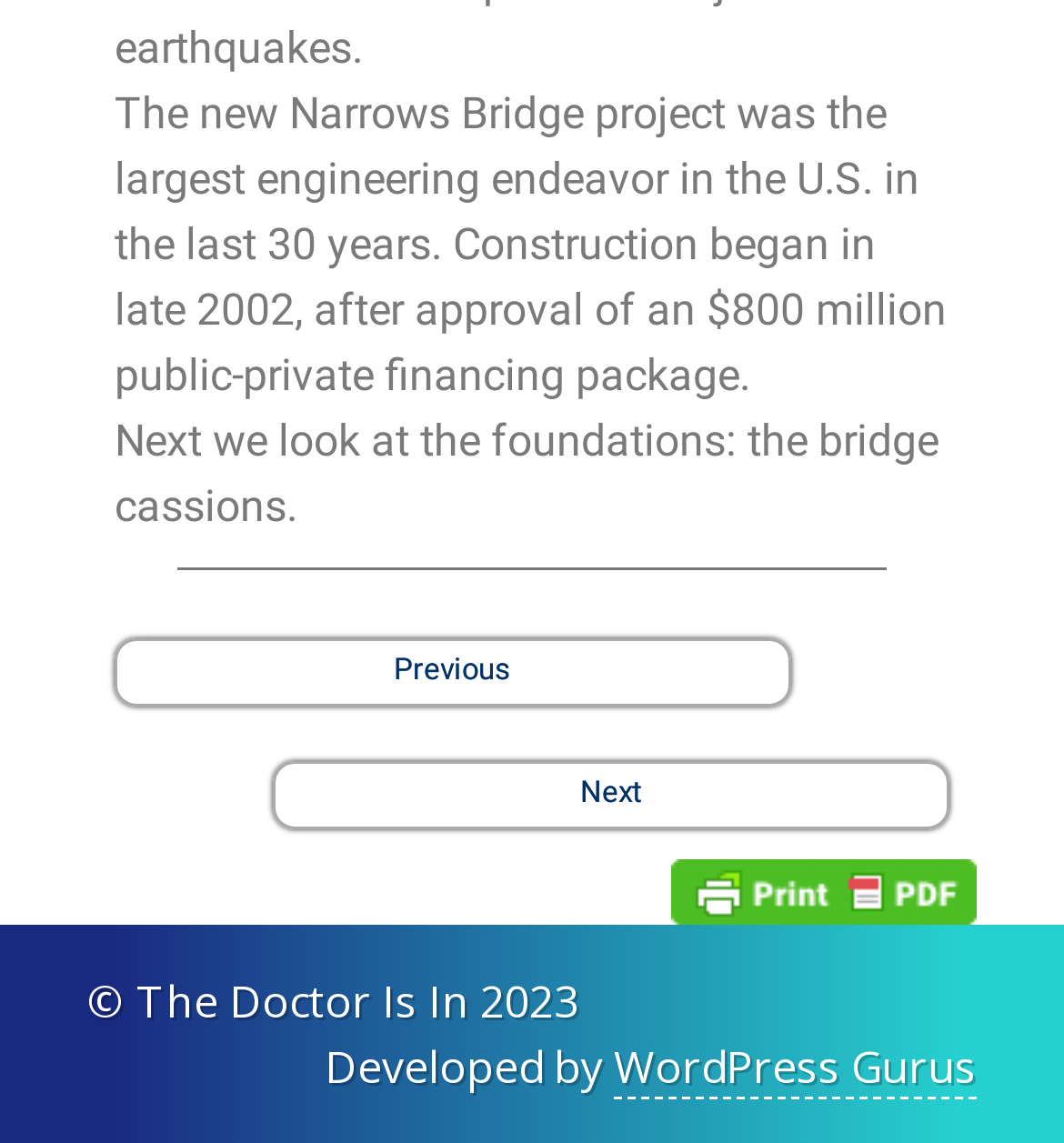Locate the UI element described by How To Meet Vietnamese Brides and provide its bounding box coordinates. Use the format (top-left x, top-left y, bottom-right x, bottom-right y) with all values as floating point numbers between 0 and 1.

None